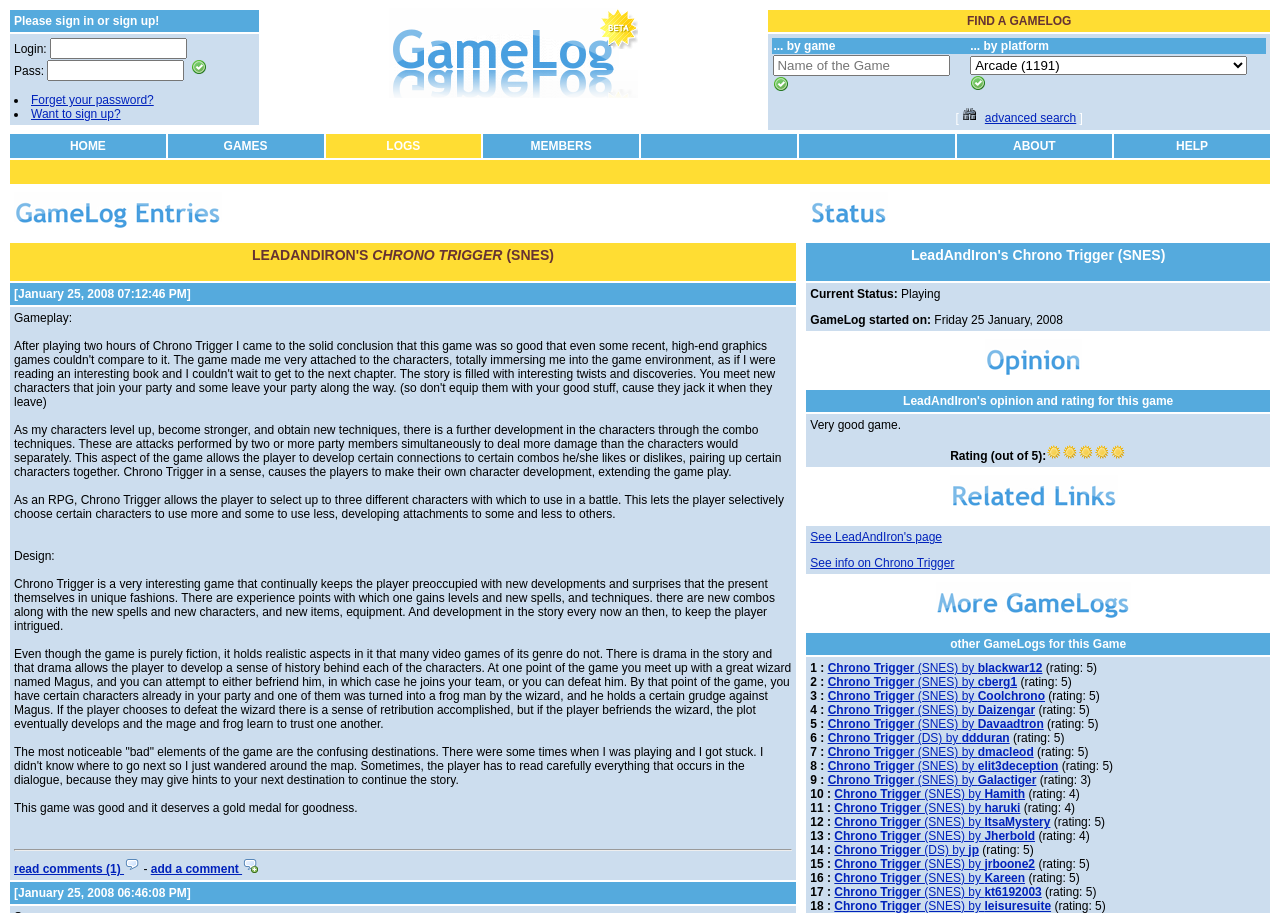Please identify the coordinates of the bounding box that should be clicked to fulfill this instruction: "find a game log".

[0.6, 0.011, 0.992, 0.035]